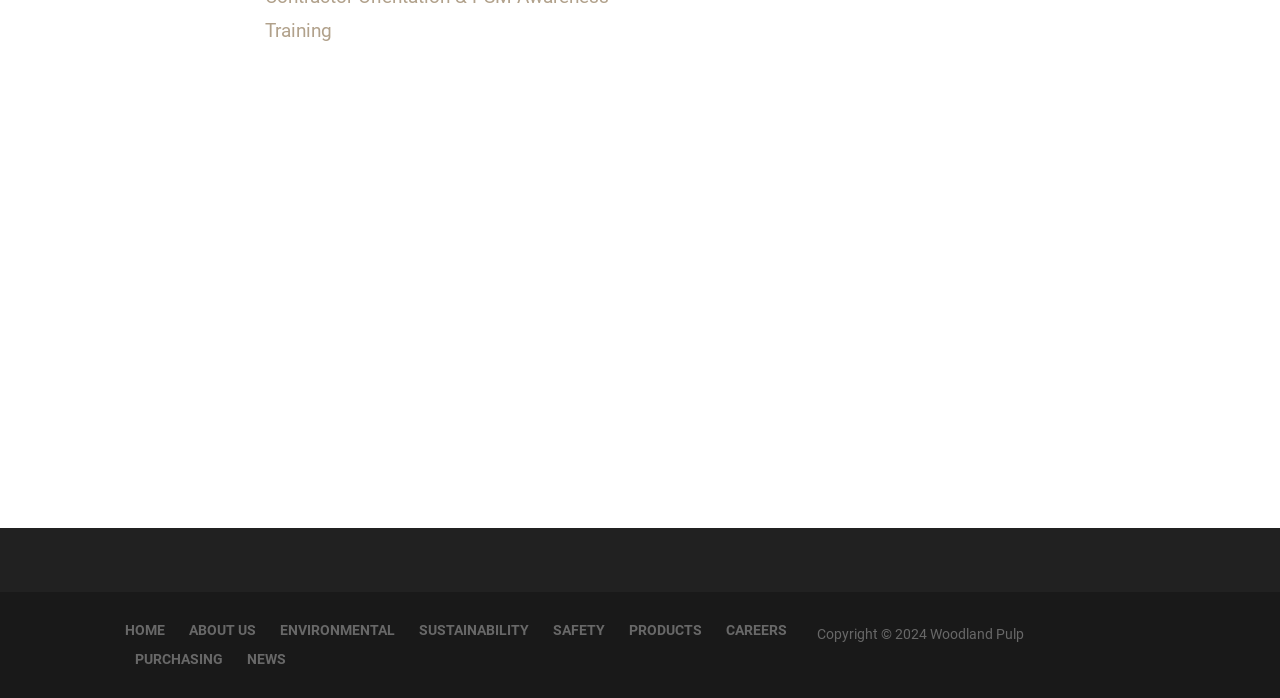Determine the bounding box coordinates of the region to click in order to accomplish the following instruction: "click on Natural Gas Pipeline". Provide the coordinates as four float numbers between 0 and 1, specifically [left, top, right, bottom].

[0.207, 0.484, 0.342, 0.517]